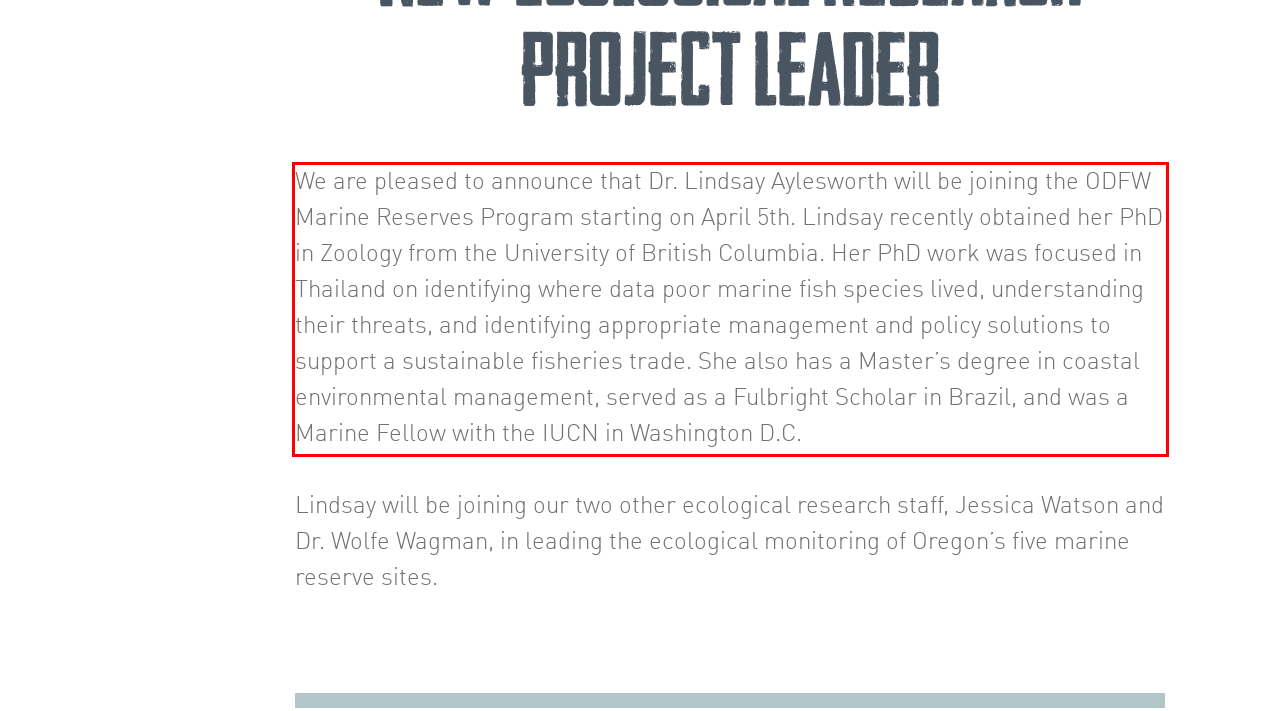Analyze the screenshot of a webpage where a red rectangle is bounding a UI element. Extract and generate the text content within this red bounding box.

We are pleased to announce that Dr. Lindsay Aylesworth will be joining the ODFW Marine Reserves Program starting on April 5th. Lindsay recently obtained her PhD in Zoology from the University of British Columbia. Her PhD work was focused in Thailand on identifying where data poor marine fish species lived, understanding their threats, and identifying appropriate management and policy solutions to support a sustainable fisheries trade. She also has a Master’s degree in coastal environmental management, served as a Fulbright Scholar in Brazil, and was a Marine Fellow with the IUCN in Washington D.C.